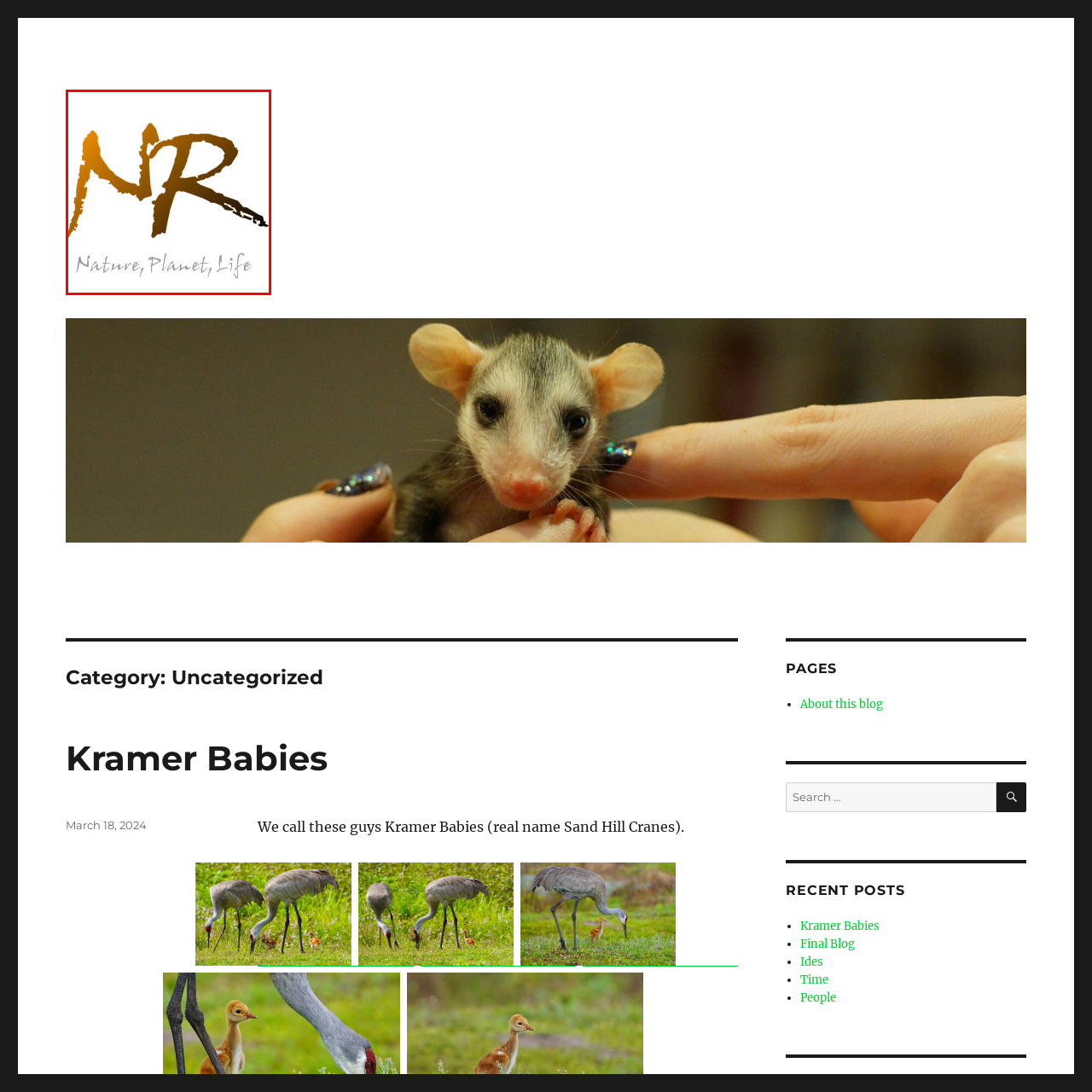What type of aesthetic does the color palette suggest?
Look at the image contained within the red bounding box and provide a detailed answer based on the visual details you can infer from it.

The color palette blends warm earth tones, suggesting an organic and earthy aesthetic that resonates with the blog's content, which is focused on exploring and celebrating nature and life.